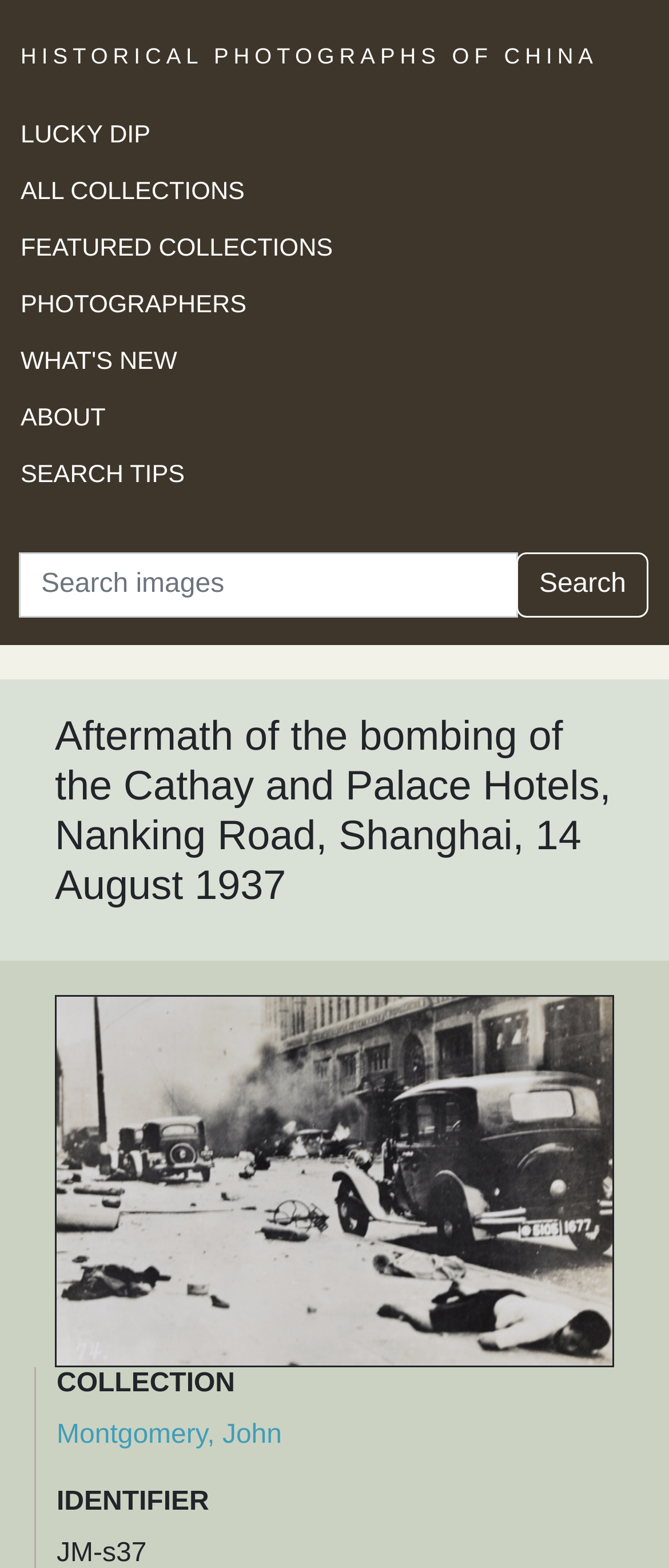Please specify the bounding box coordinates of the area that should be clicked to accomplish the following instruction: "Explore the lucky dip". The coordinates should consist of four float numbers between 0 and 1, i.e., [left, top, right, bottom].

[0.031, 0.077, 0.225, 0.095]